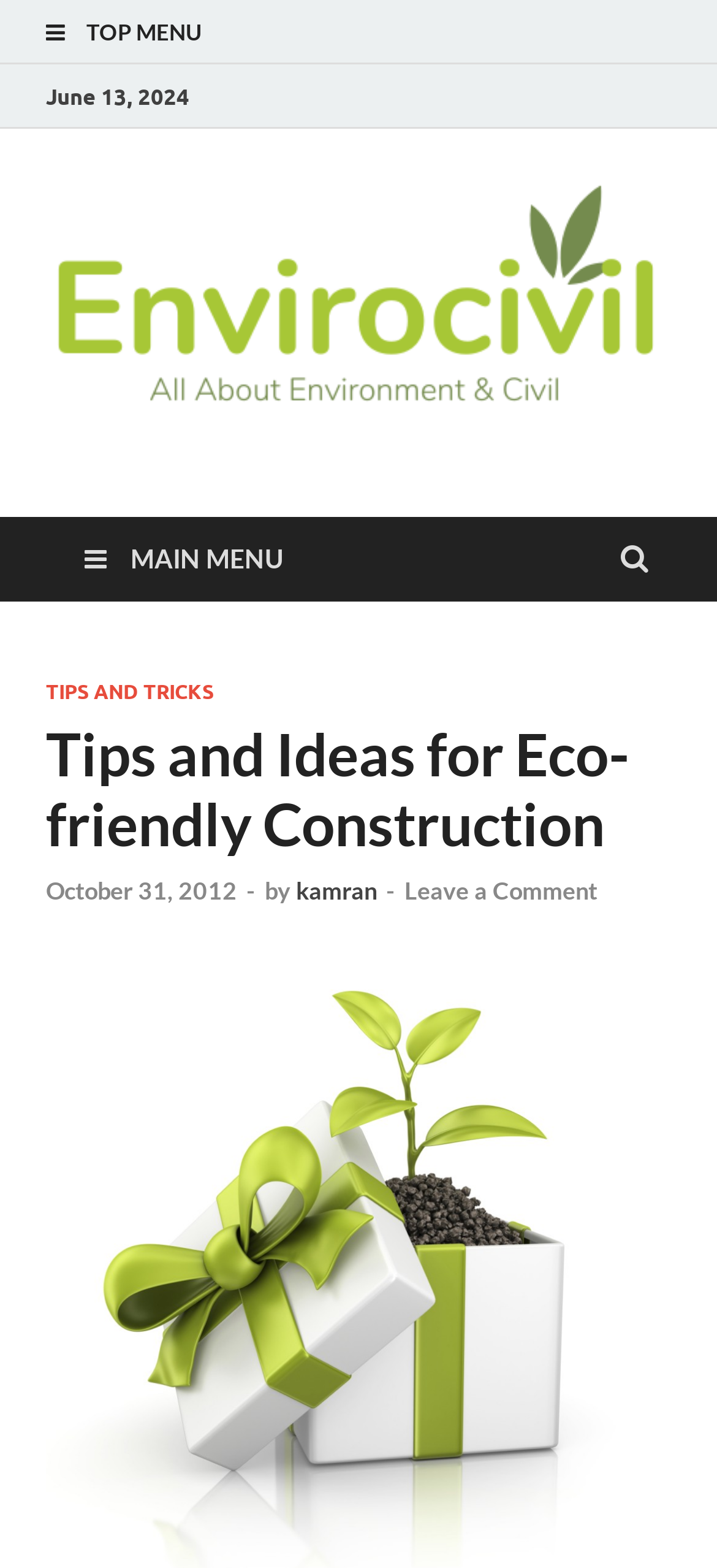Who is the author of the article?
Examine the image closely and answer the question with as much detail as possible.

I found the author of the article by looking at the link element with the content 'kamran' which is located under the heading 'Tips and Ideas for Eco-friendly Construction' section of the webpage.